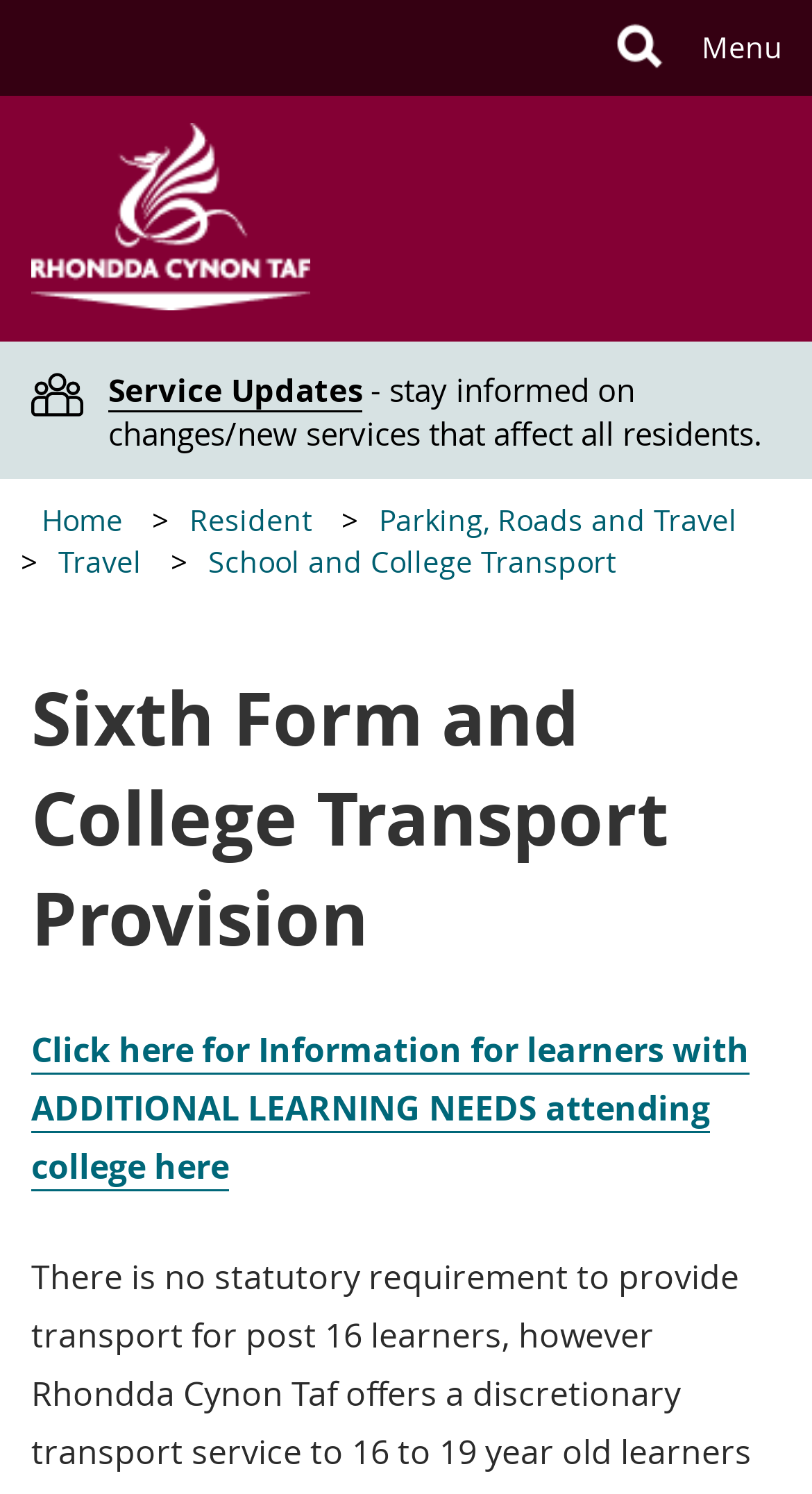Explain the features and main sections of the webpage comprehensively.

The webpage is about college transport information and advice in Rhondda Cynon Taf. At the top, there is a main menu navigation bar that spans the entire width of the page. On the right side of the navigation bar, there is a toggle menu button and a search icon. Below the navigation bar, there is a link to the Rhondda Cynon Taf County Borough Council website, accompanied by a council logo.

Further down, there is an alert section that takes up the full width of the page. It contains an alert symbol, a link to "Service Updates", and a brief description of the service updates. Below the alert section, there is a breadcrumbs navigation menu that shows the page's hierarchy, with links to "Home", "Resident", "Parking, Roads and Travel", "Travel", and "School and College Transport".

The main content of the page is headed by a title "Sixth Form and College Transport Provision", which is a prominent heading that spans most of the page's width. Below the title, there is a link to information for learners with additional learning needs attending college.

There are a total of 5 images on the page, including the council logo, the alert symbol, the search icon, and two other images that are not explicitly described. There are also 7 links on the page, excluding the toggle menu button. The overall layout of the page is organized, with clear headings and concise text.